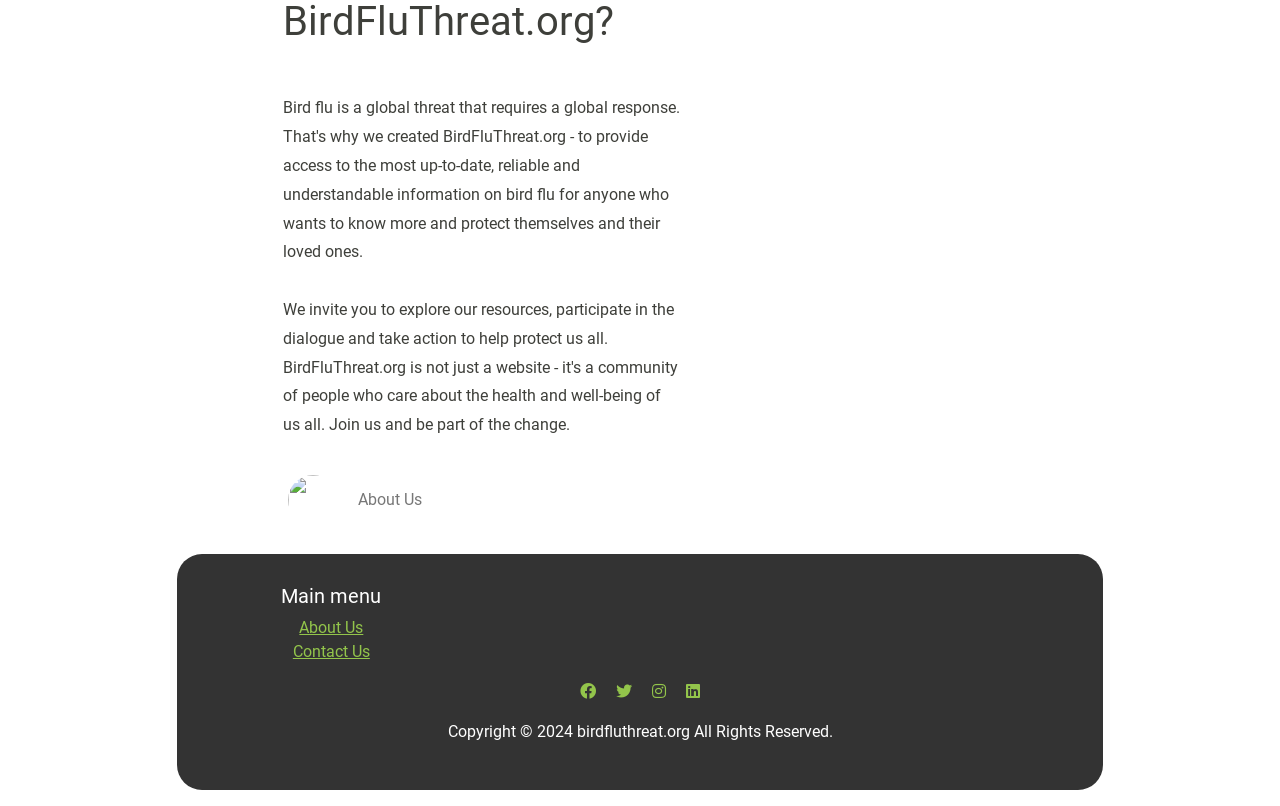Extract the bounding box of the UI element described as: "About Us".

[0.234, 0.767, 0.284, 0.79]